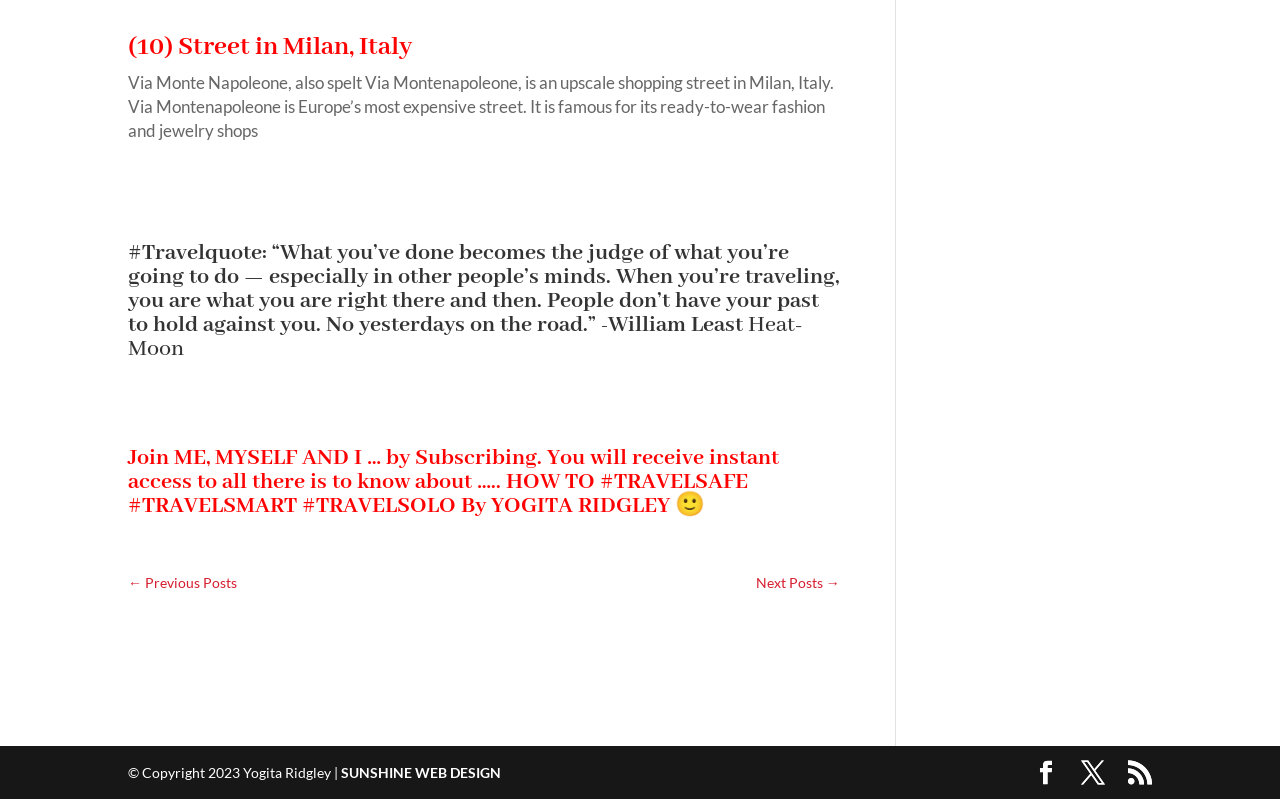Extract the bounding box coordinates of the UI element described: "Next Posts →". Provide the coordinates in the format [left, top, right, bottom] with values ranging from 0 to 1.

[0.59, 0.715, 0.656, 0.745]